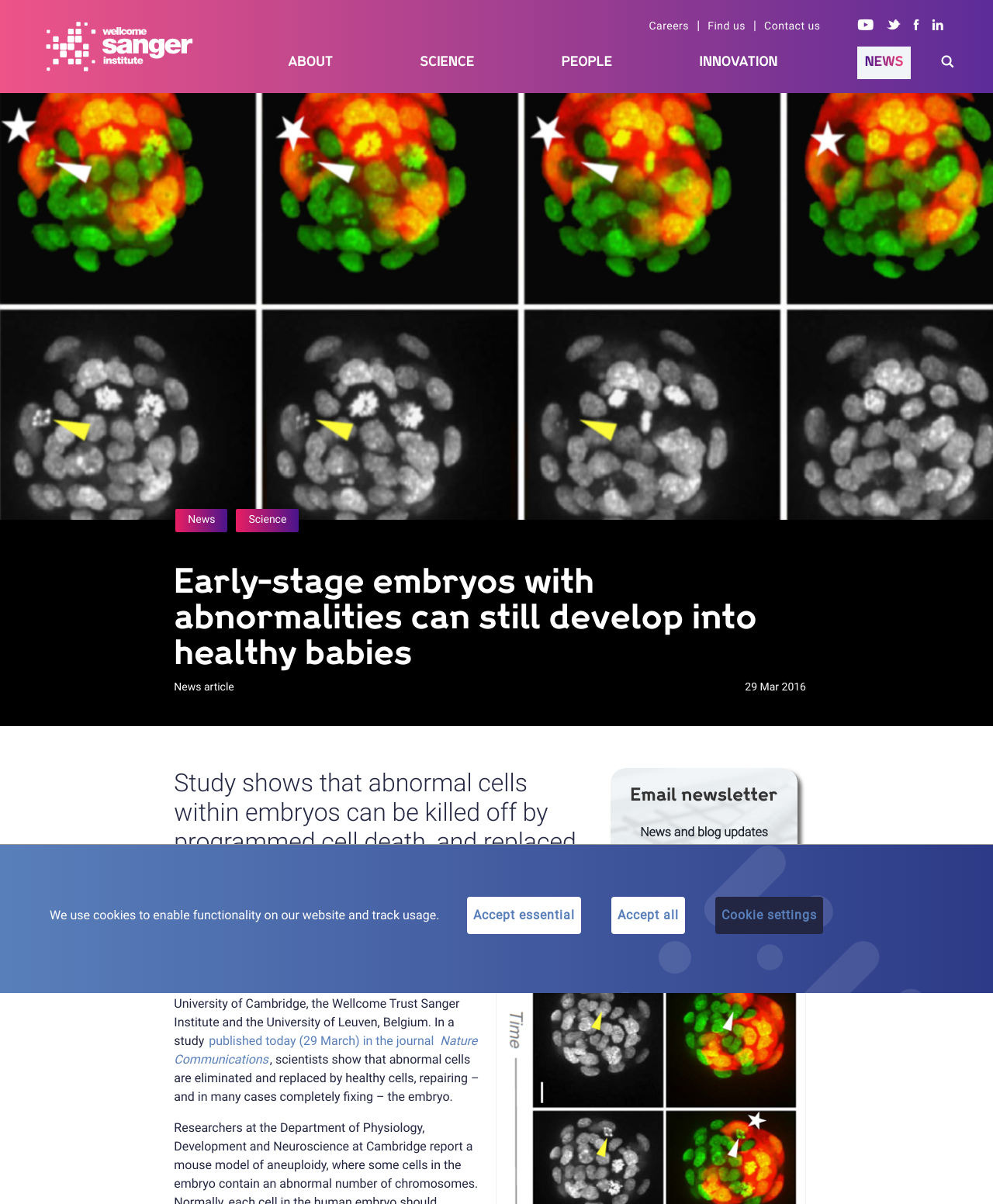Locate the UI element described by News and provide its bounding box coordinates. Use the format (top-left x, top-left y, bottom-right x, bottom-right y) with all values as floating point numbers between 0 and 1.

[0.871, 0.045, 0.91, 0.058]